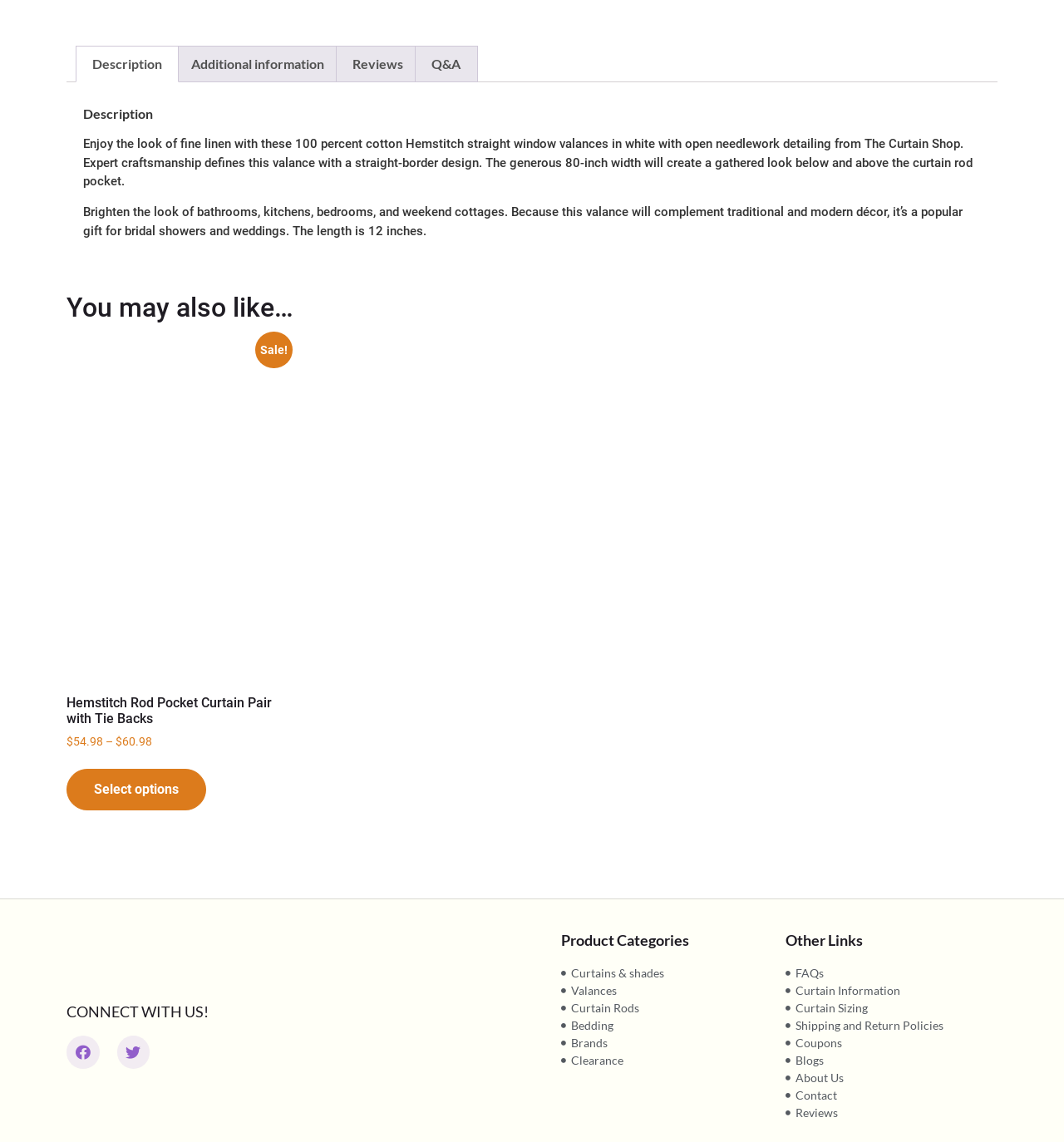What social media platforms are available for connection?
Examine the screenshot and reply with a single word or phrase.

Facebook and Twitter